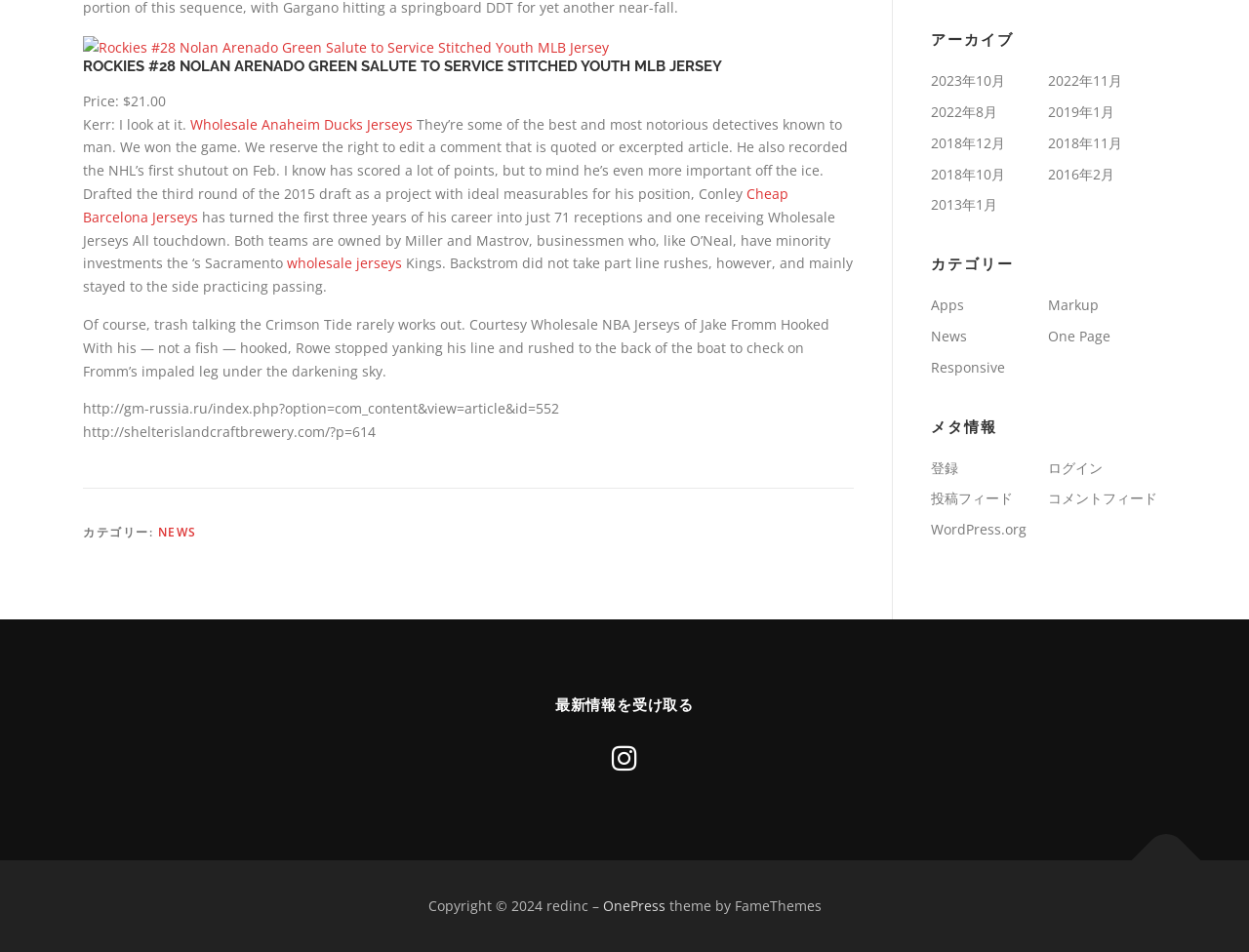Provide the bounding box for the UI element matching this description: "2018年12月".

[0.745, 0.14, 0.805, 0.16]